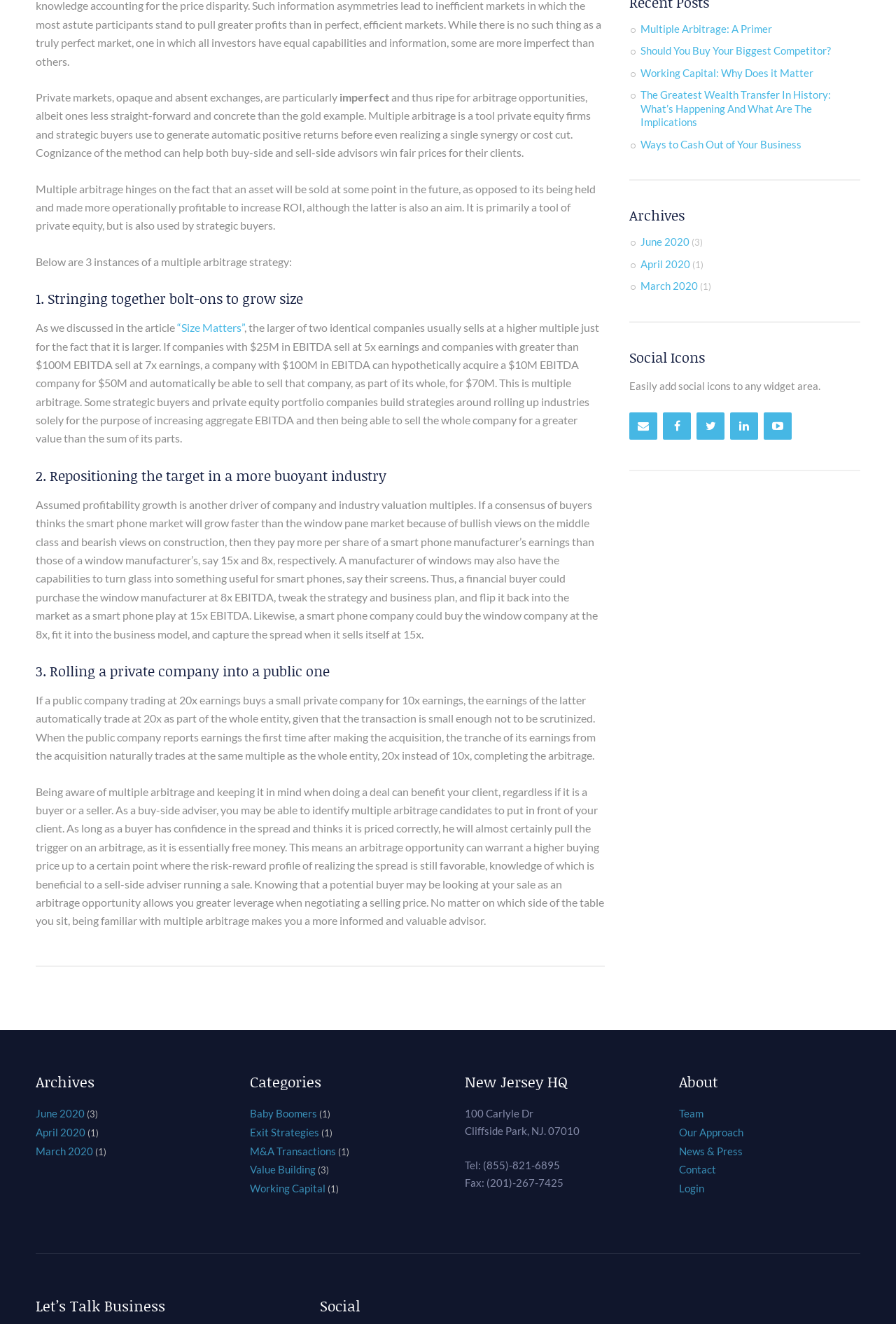Using the element description: "News & Press", determine the bounding box coordinates. The coordinates should be in the format [left, top, right, bottom], with values between 0 and 1.

[0.758, 0.864, 0.829, 0.874]